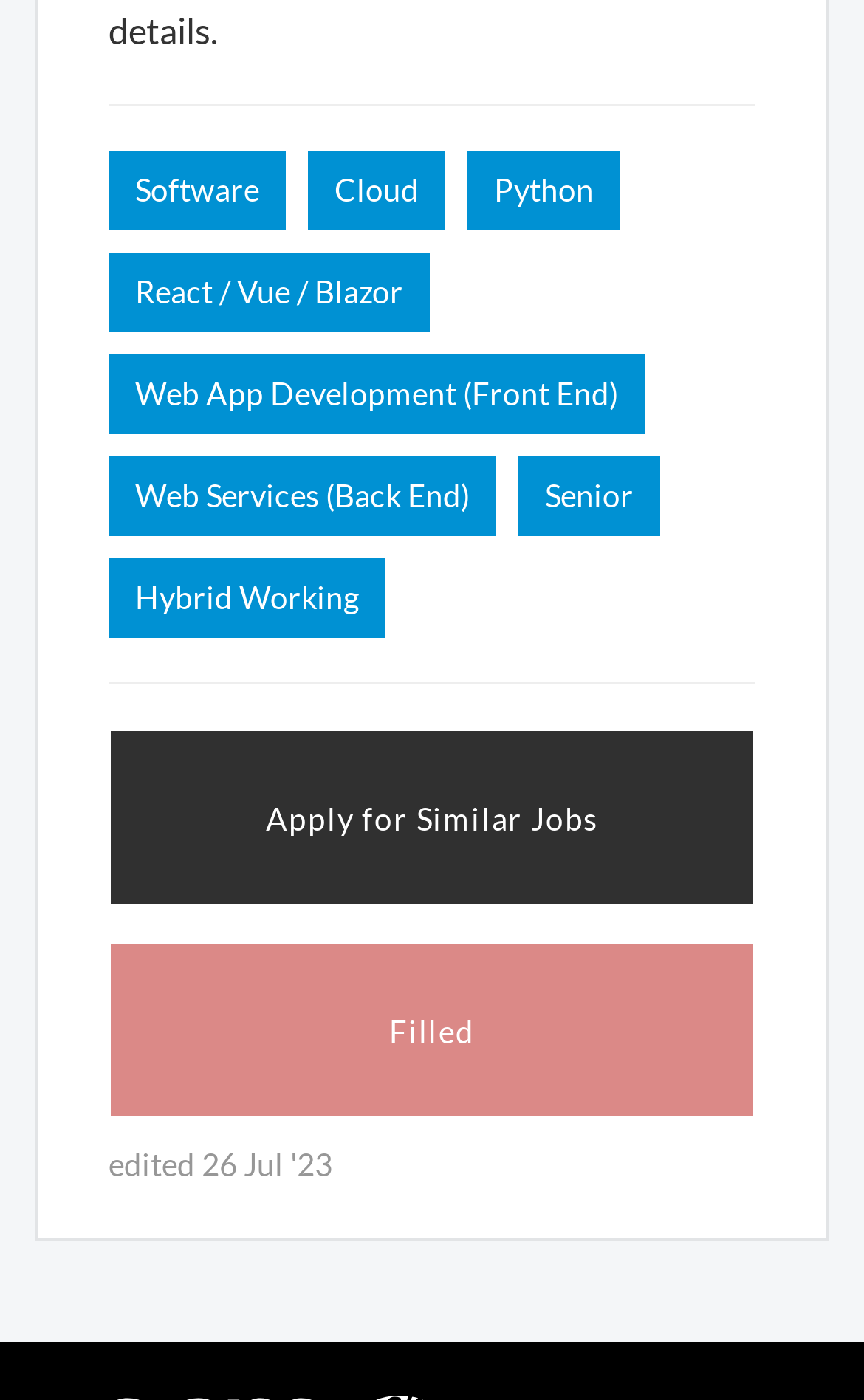Determine the bounding box coordinates of the region that needs to be clicked to achieve the task: "Click on Web App Development (Front End) link".

[0.126, 0.254, 0.746, 0.311]